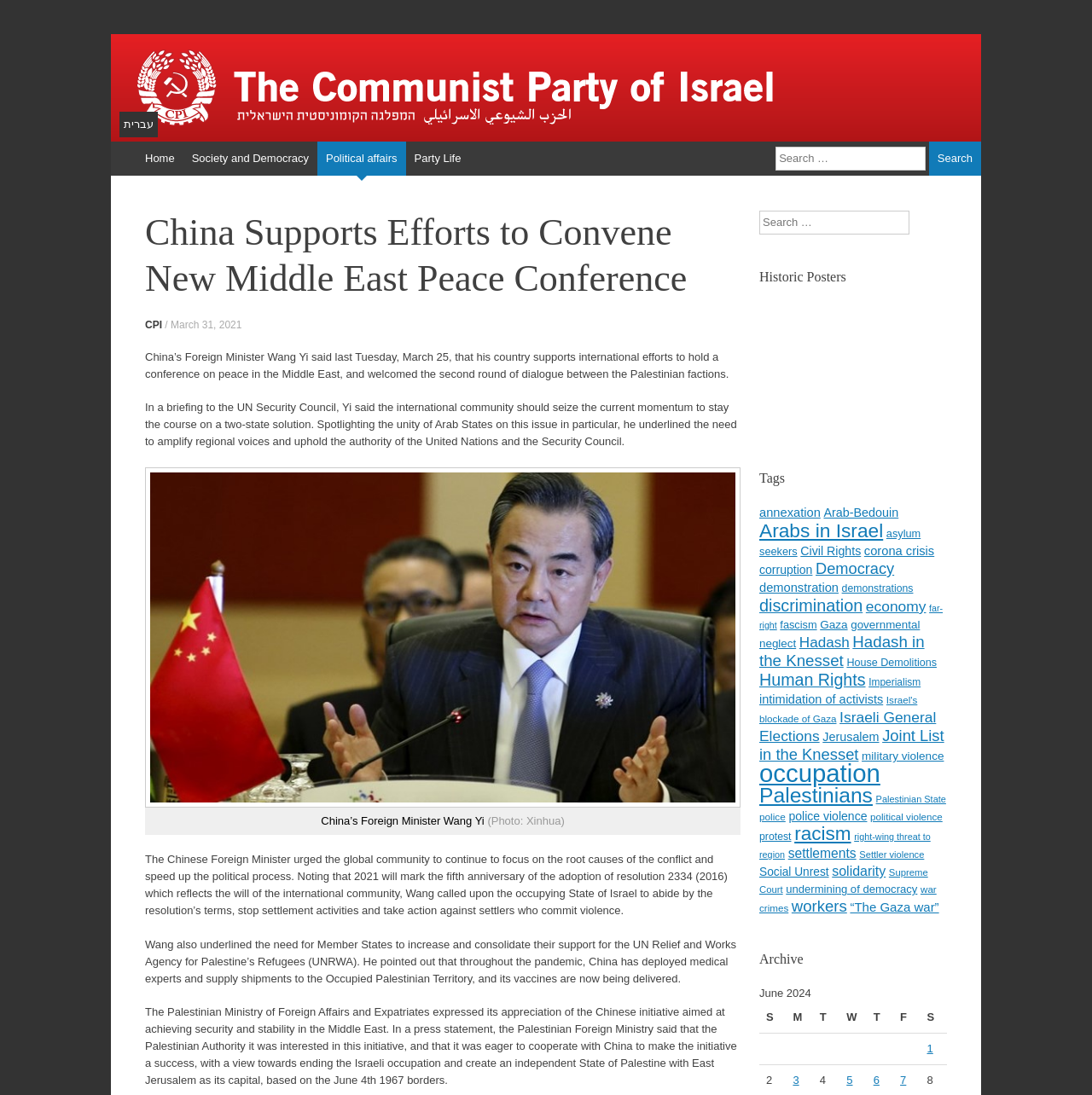Please identify the bounding box coordinates of the clickable area that will allow you to execute the instruction: "View tags".

[0.695, 0.429, 0.867, 0.445]